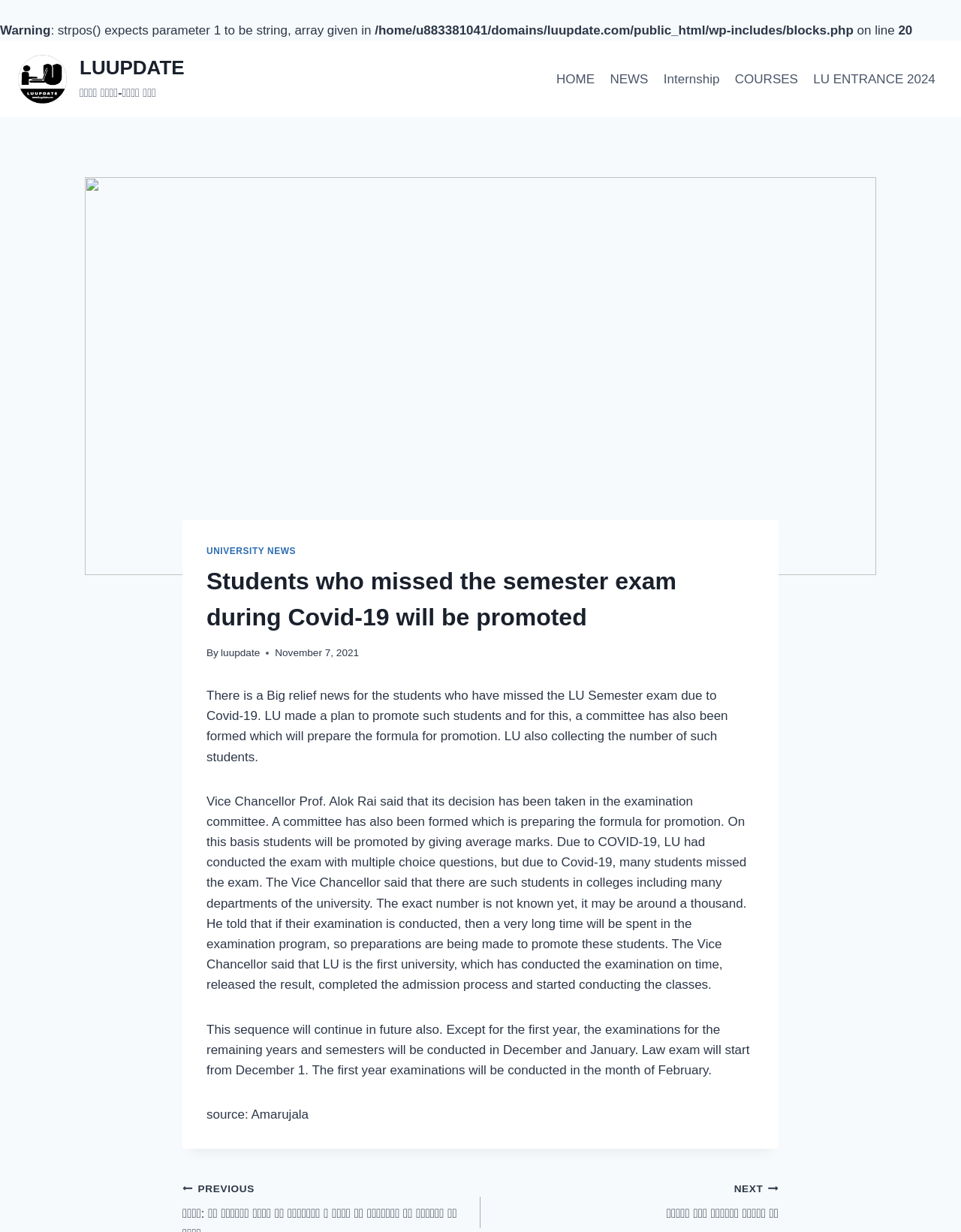Please specify the coordinates of the bounding box for the element that should be clicked to carry out this instruction: "Read the UNIVERSITY NEWS". The coordinates must be four float numbers between 0 and 1, formatted as [left, top, right, bottom].

[0.215, 0.443, 0.308, 0.451]